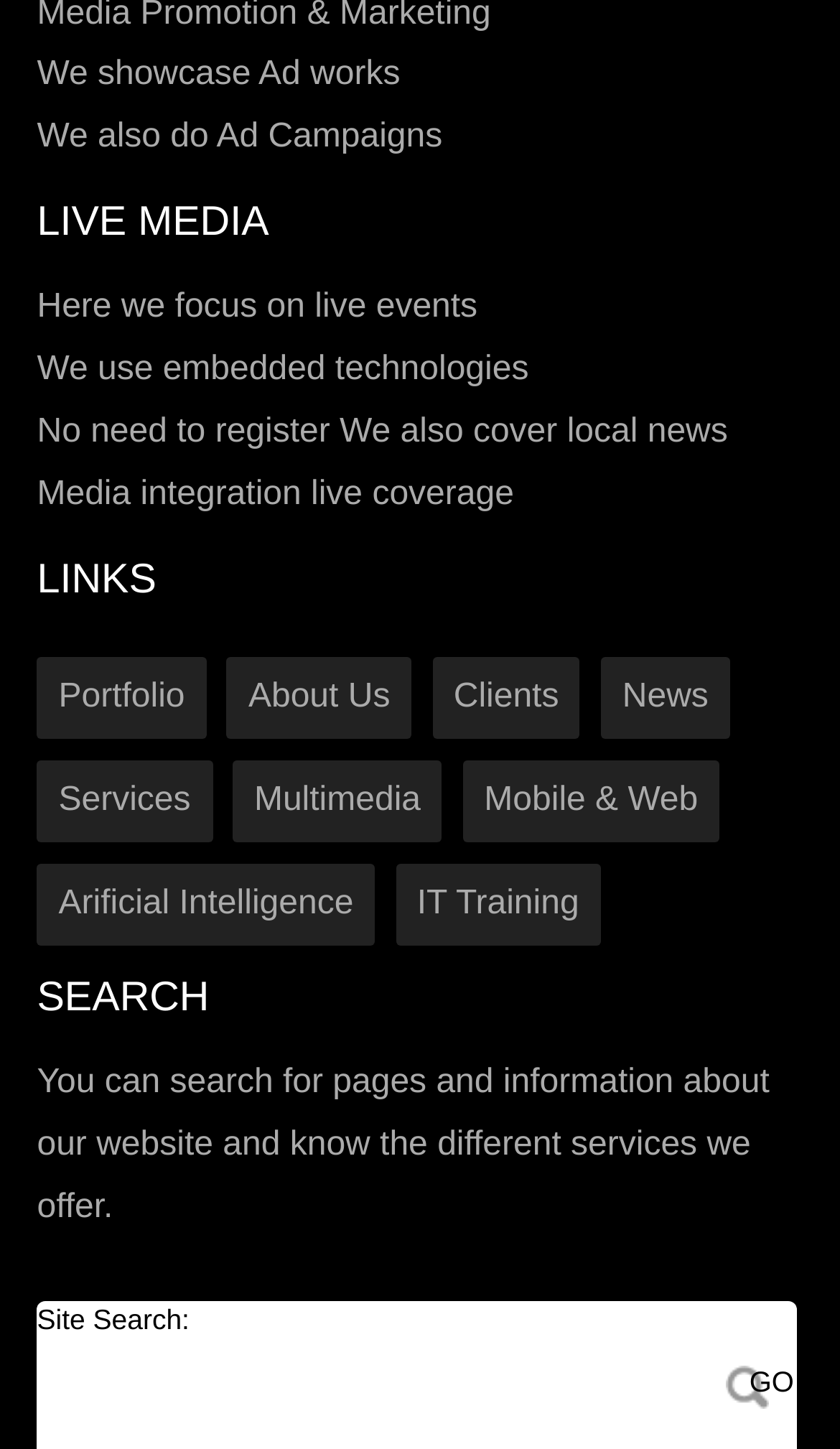Find the bounding box coordinates for the HTML element specified by: "Clients".

[0.514, 0.453, 0.691, 0.51]